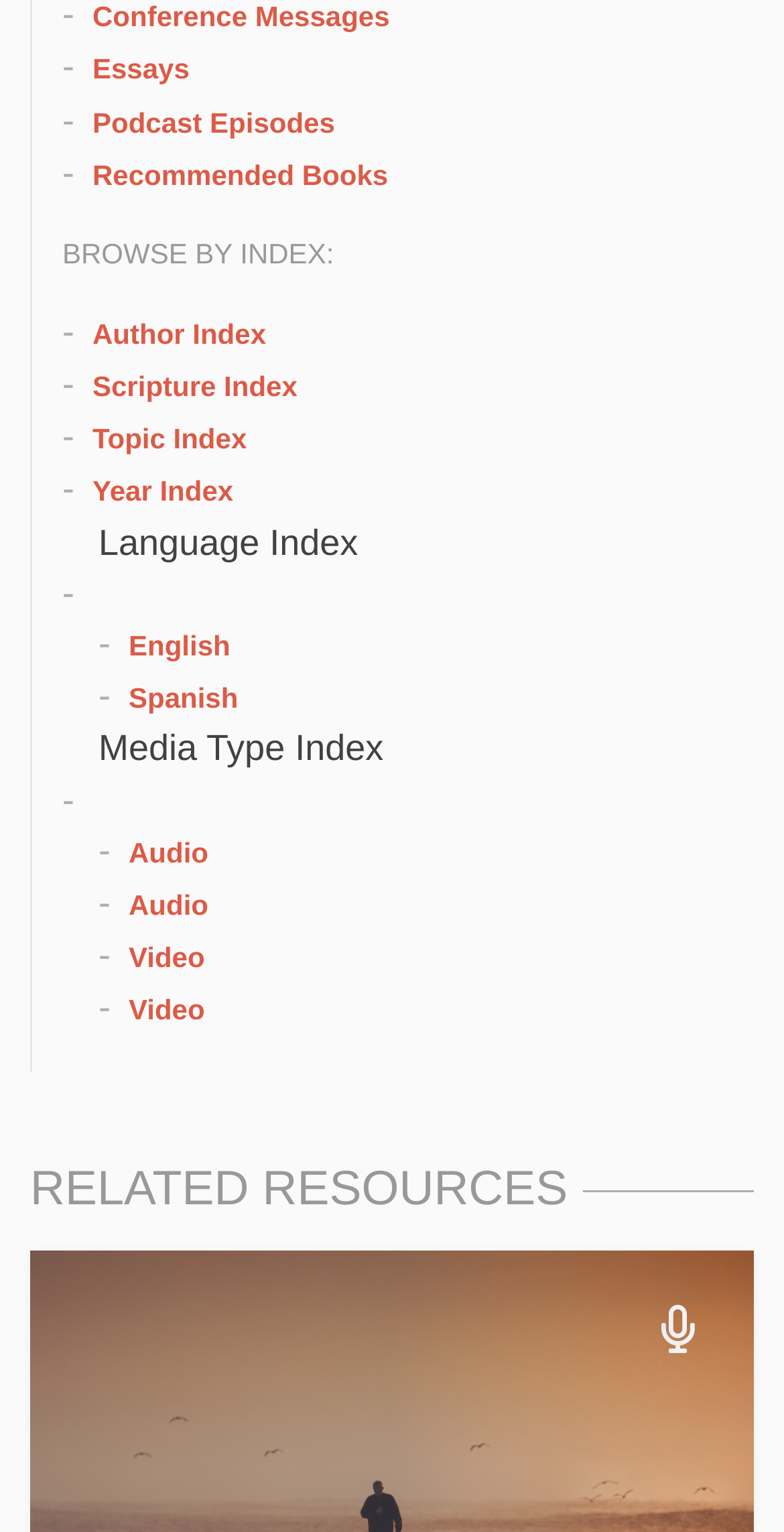Respond with a single word or phrase to the following question:
How many index types are available?

5